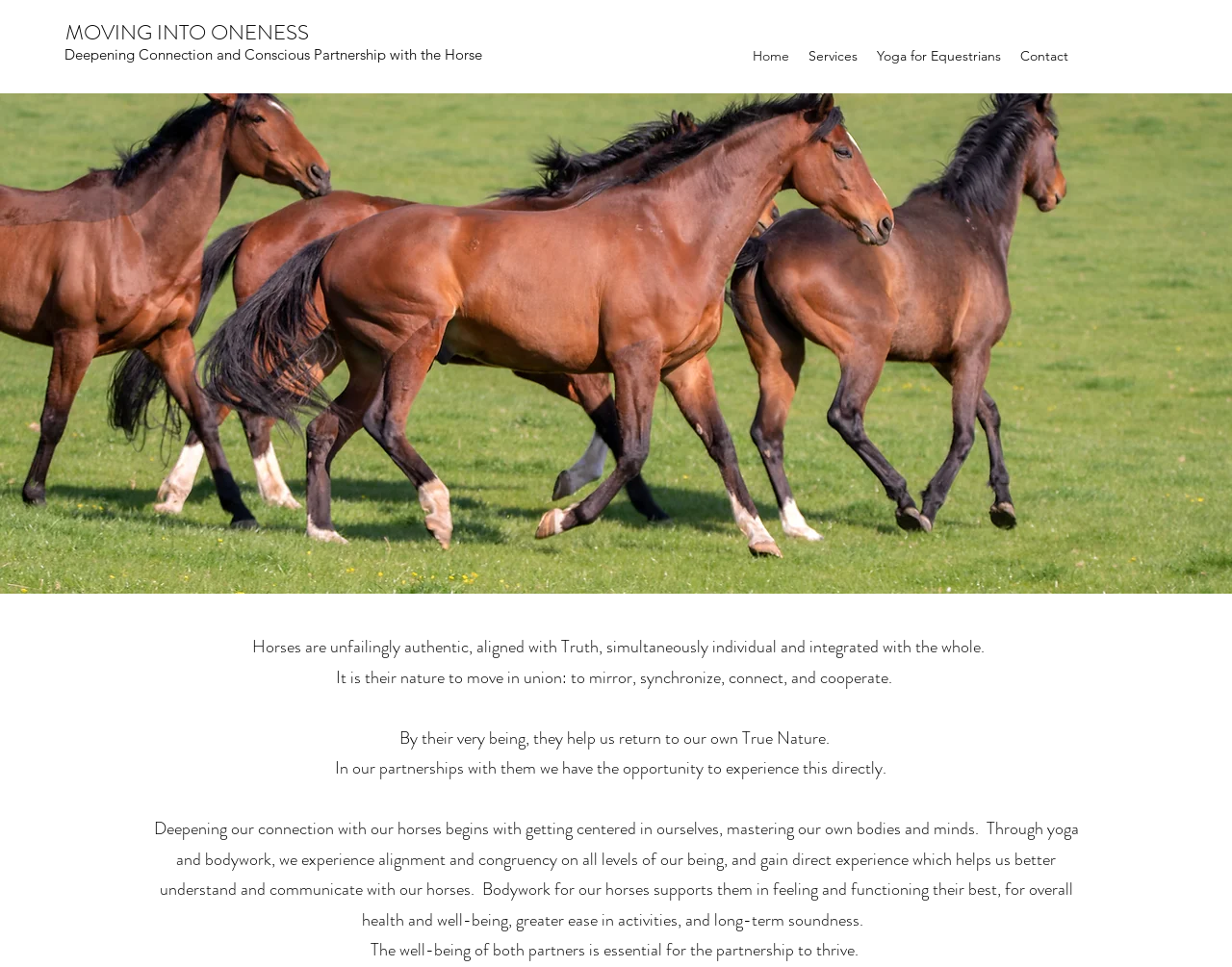Locate and provide the bounding box coordinates for the HTML element that matches this description: "MOVING INTO ONENESS".

[0.053, 0.018, 0.251, 0.049]